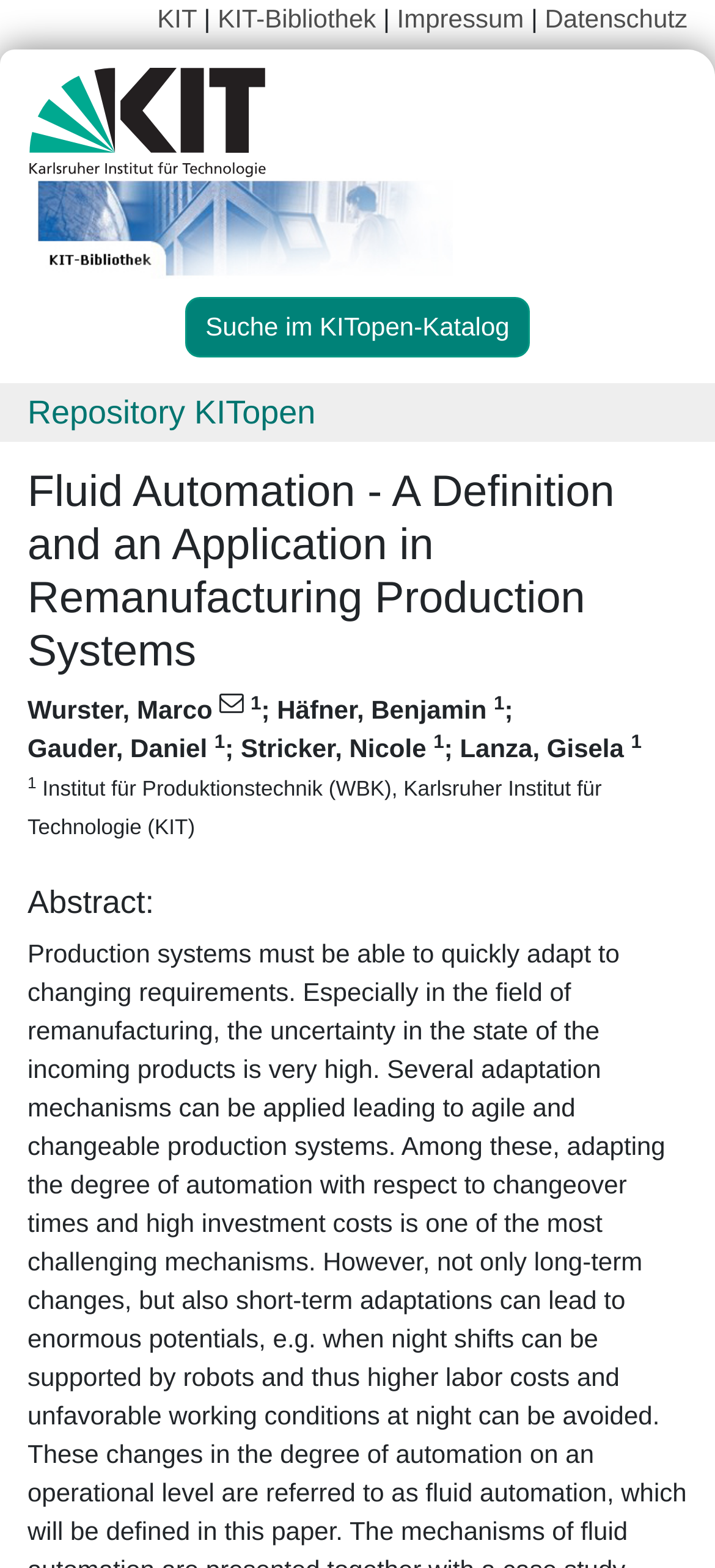Locate the bounding box coordinates of the UI element described by: "Suche im KITopen-Katalog". Provide the coordinates as four float numbers between 0 and 1, formatted as [left, top, right, bottom].

[0.258, 0.189, 0.742, 0.228]